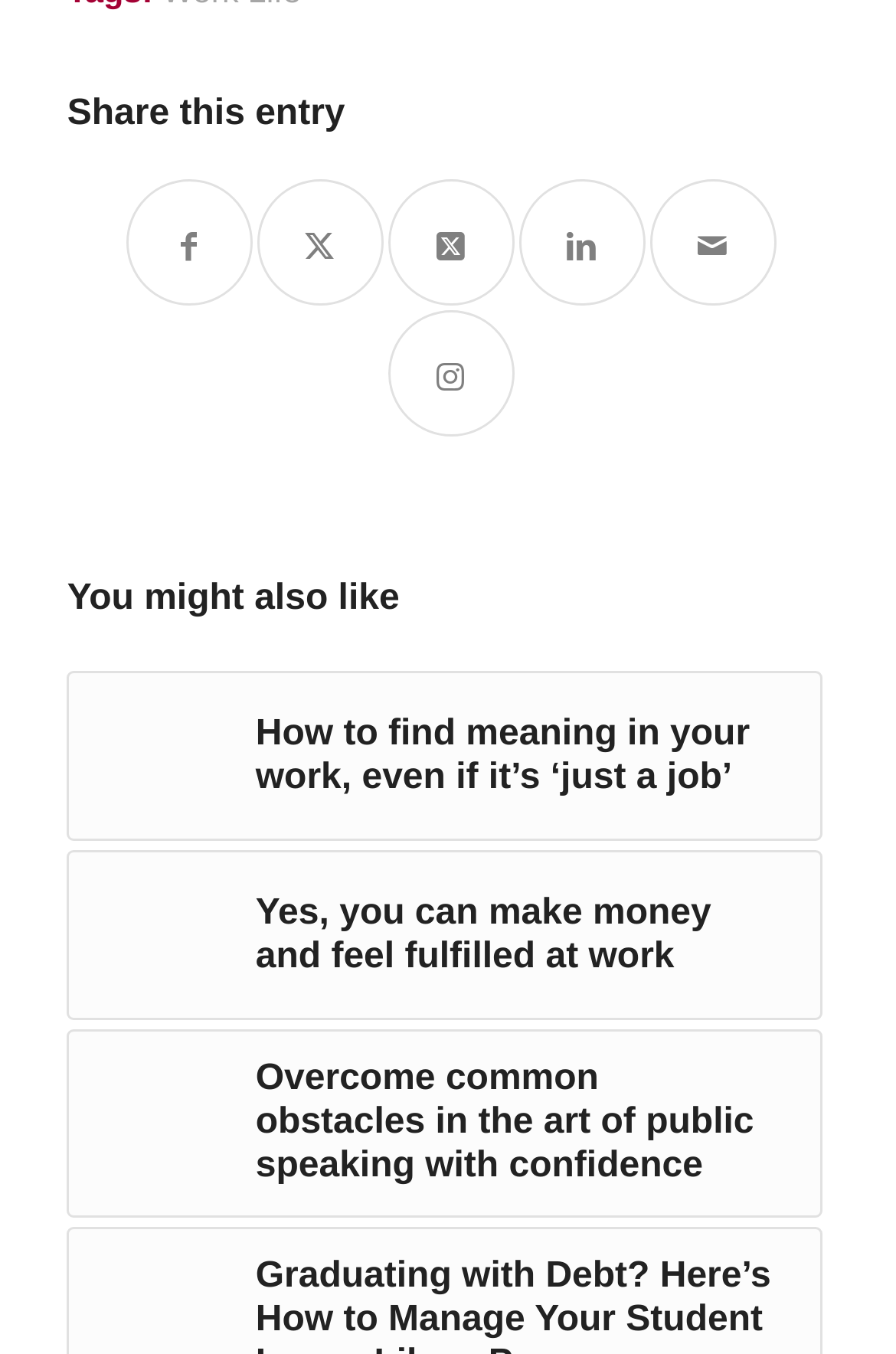Locate the UI element described by Share on Twitter in the provided webpage screenshot. Return the bounding box coordinates in the format (top-left x, top-left y, bottom-right x, bottom-right y), ensuring all values are between 0 and 1.

[0.286, 0.133, 0.427, 0.226]